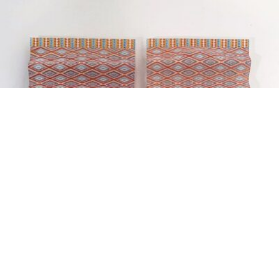Examine the image and give a thorough answer to the following question:
What materials were used to create the artwork?

According to the caption, the artwork was created using screen-printed and kiln-formed glass, which suggests that the artist used a combination of techniques to produce the piece.